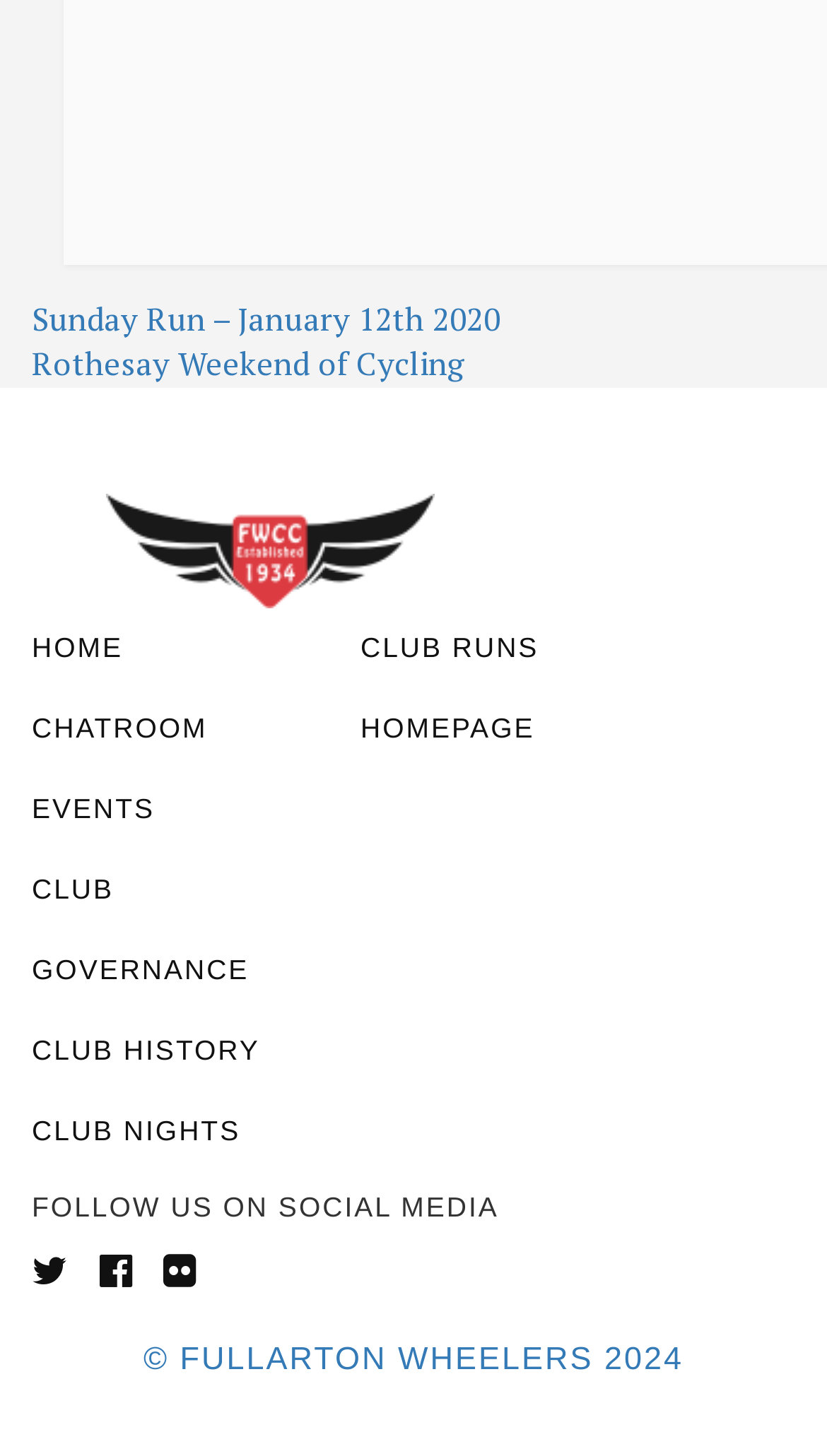How many social media platforms are linked?
Please use the image to provide a one-word or short phrase answer.

3